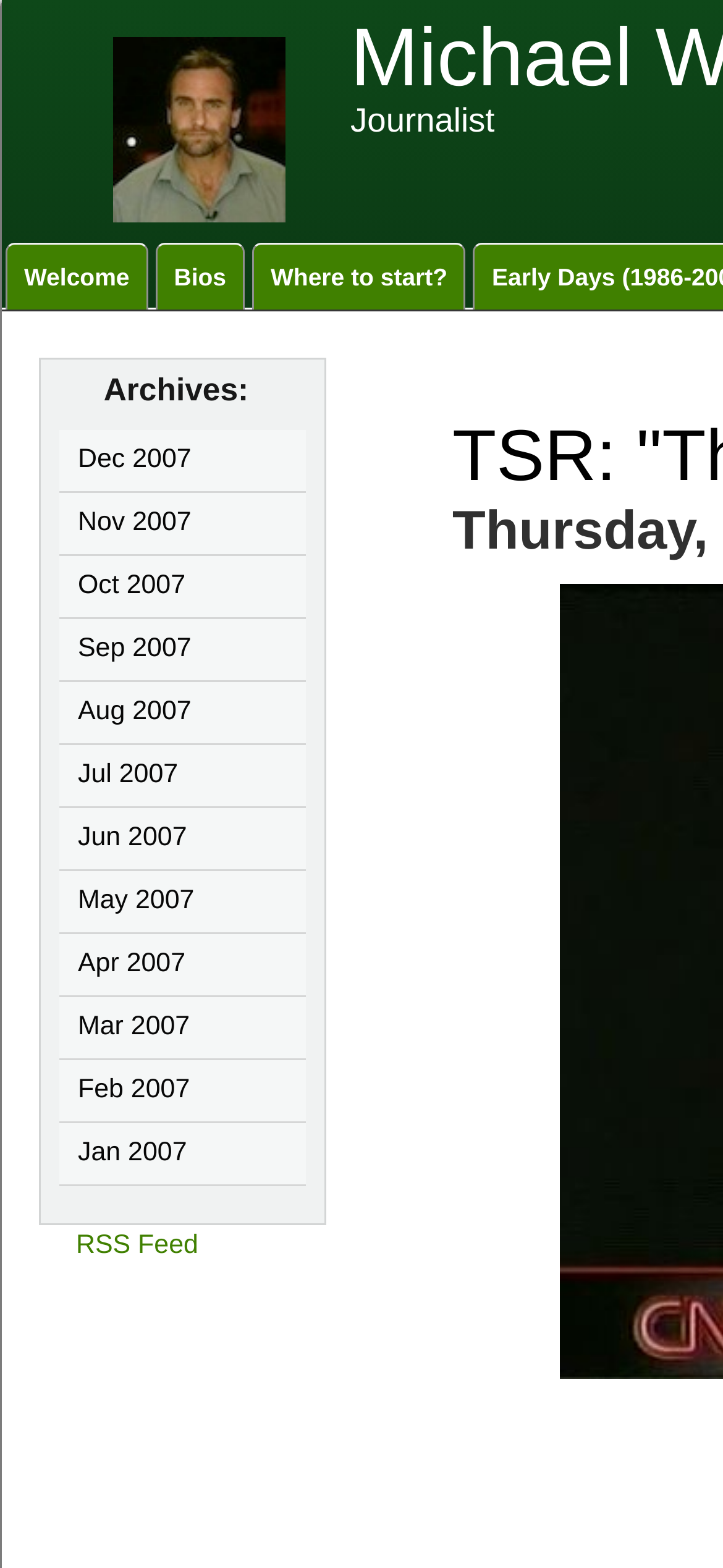Locate the bounding box coordinates of the region to be clicked to comply with the following instruction: "Check RSS Feed". The coordinates must be four float numbers between 0 and 1, in the form [left, top, right, bottom].

[0.054, 0.785, 0.274, 0.804]